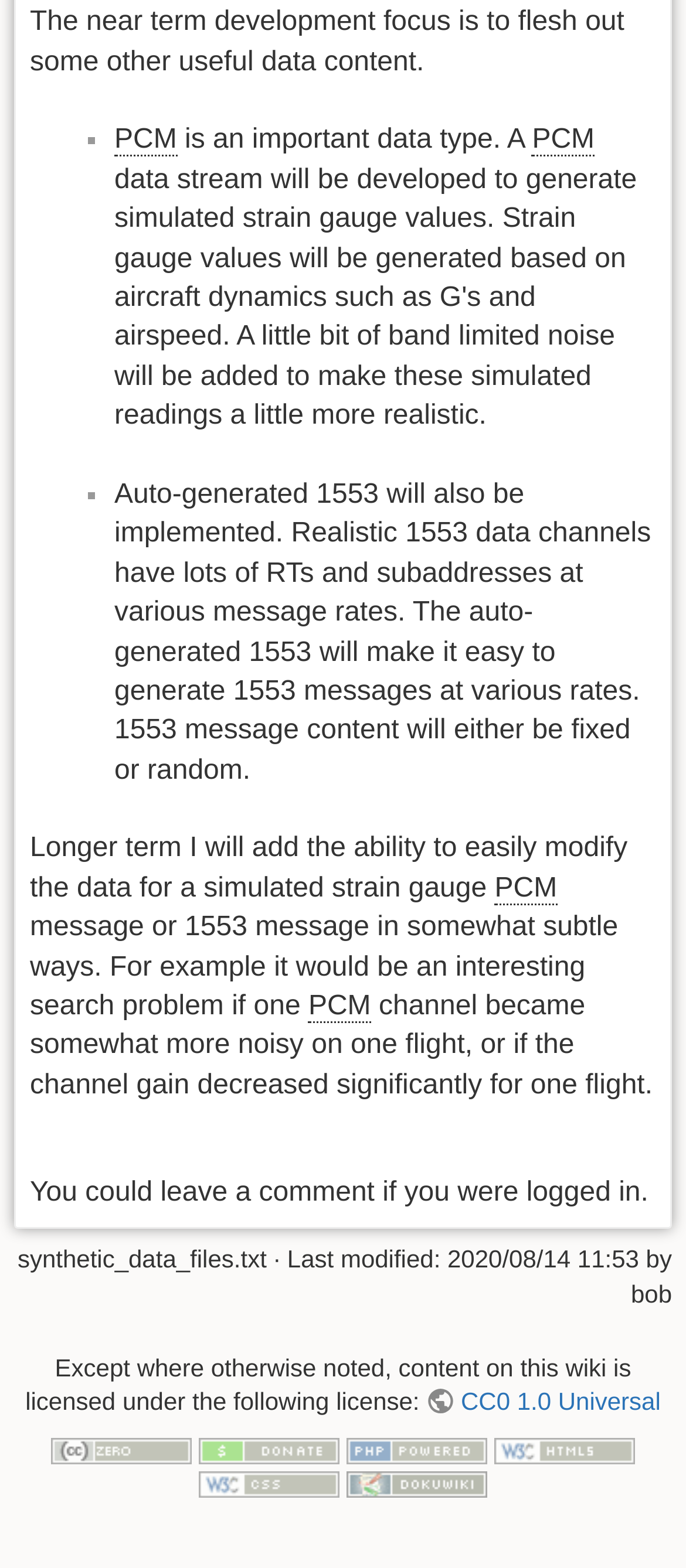Locate the bounding box of the UI element described in the following text: "title="Valid CSS"".

[0.29, 0.936, 0.495, 0.954]